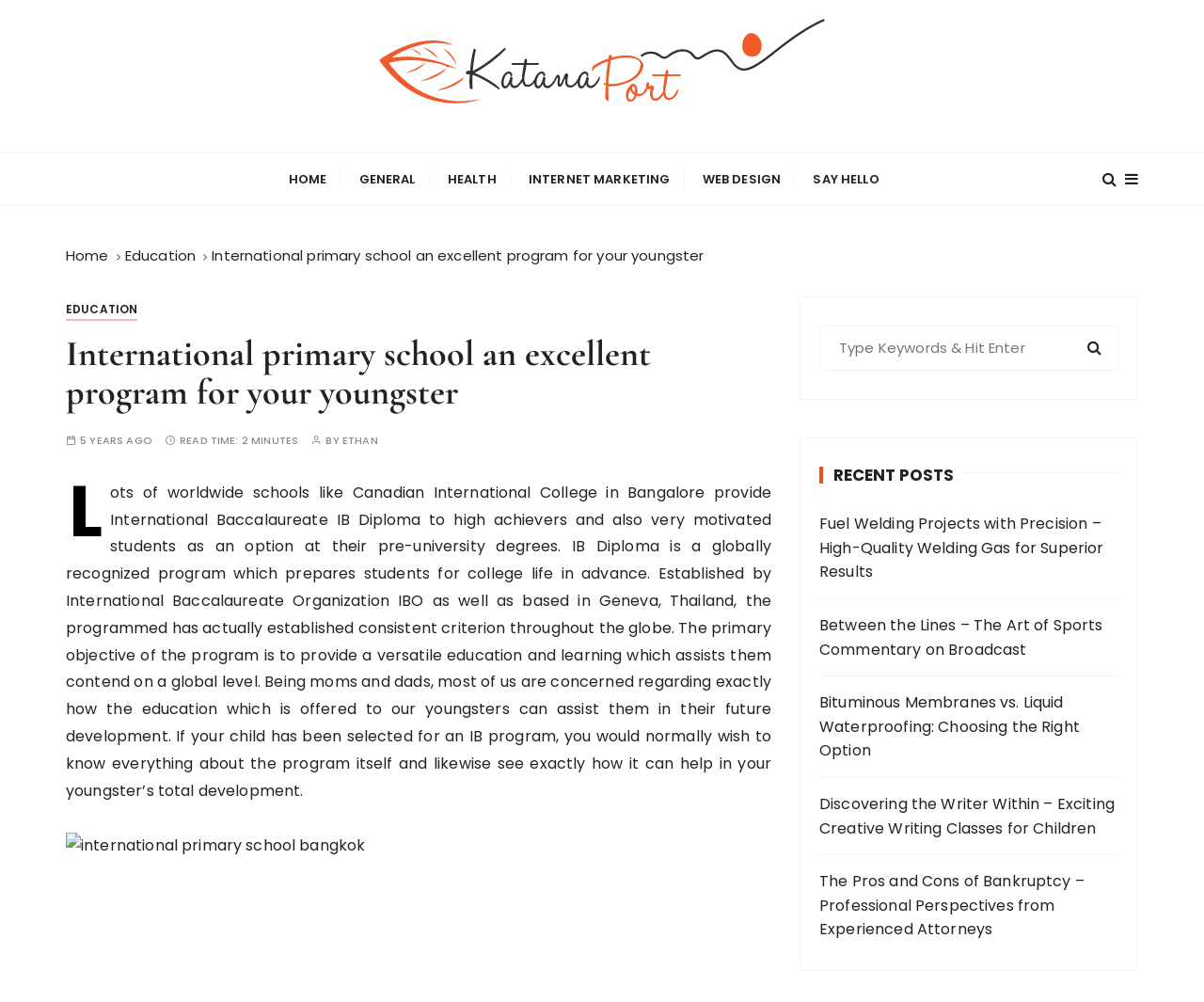Identify and extract the heading text of the webpage.

International primary school an excellent program for your youngster